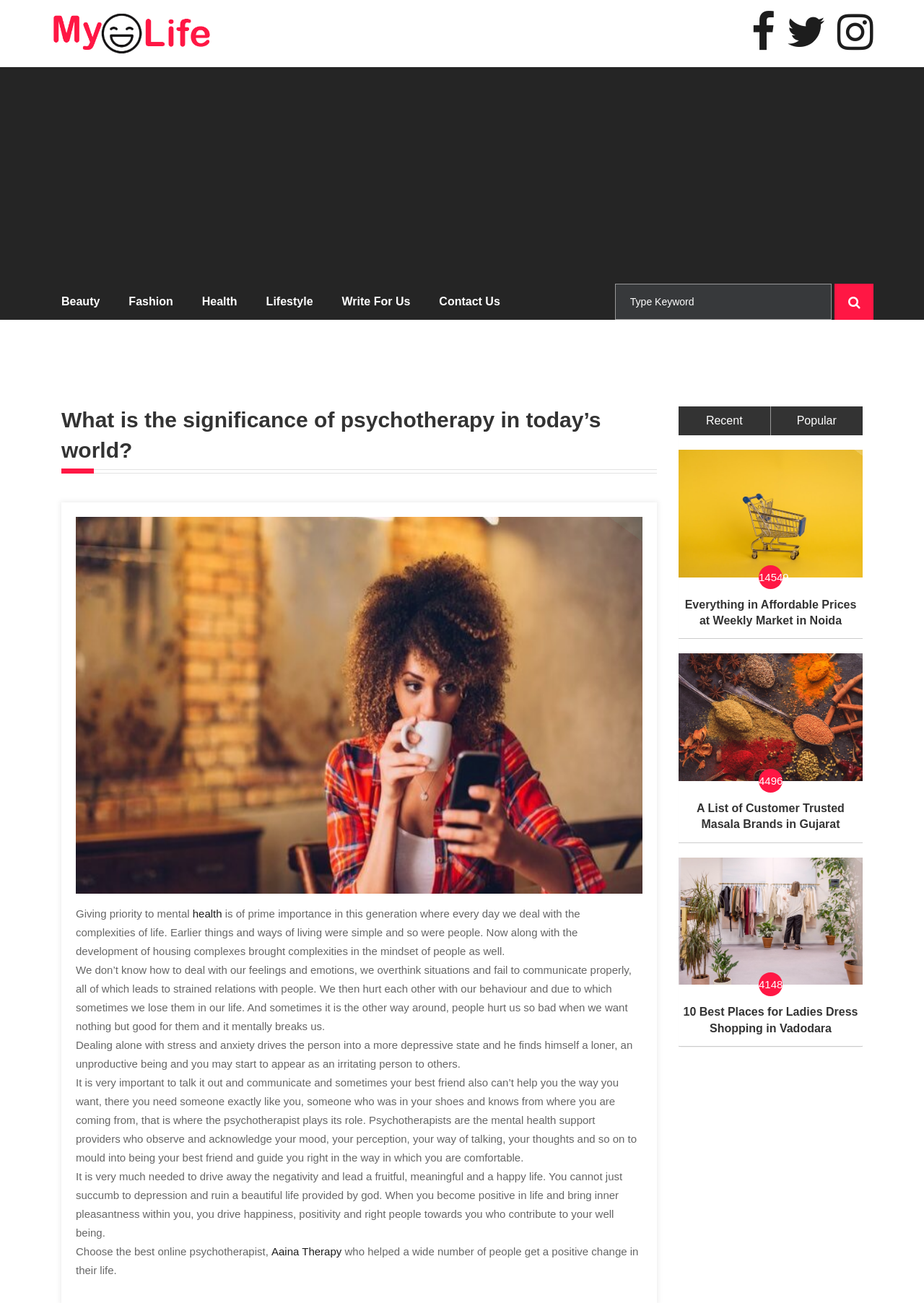What type of content is displayed below the main article?
Provide a well-explained and detailed answer to the question.

Below the main article, there are several links to related articles, including 'Everything in Affordable Prices at Weekly Market in Noida', 'A List of Customer Trusted Masala Brands in Gujarat', and '10 Best Places for Ladies Dress Shopping in Vadodara'.